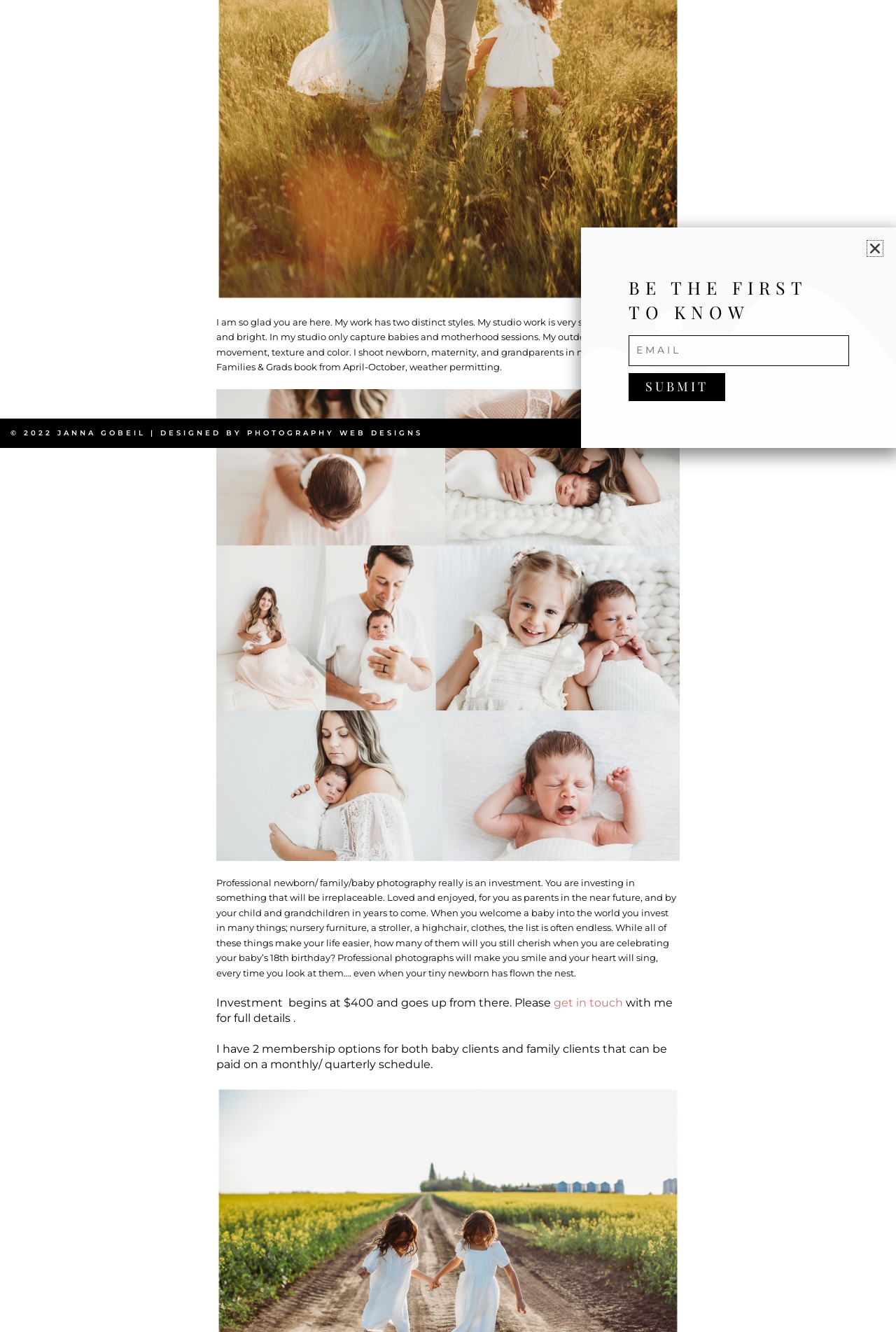Give the bounding box coordinates for the element described by: "SUBMIT".

[0.701, 0.28, 0.809, 0.301]